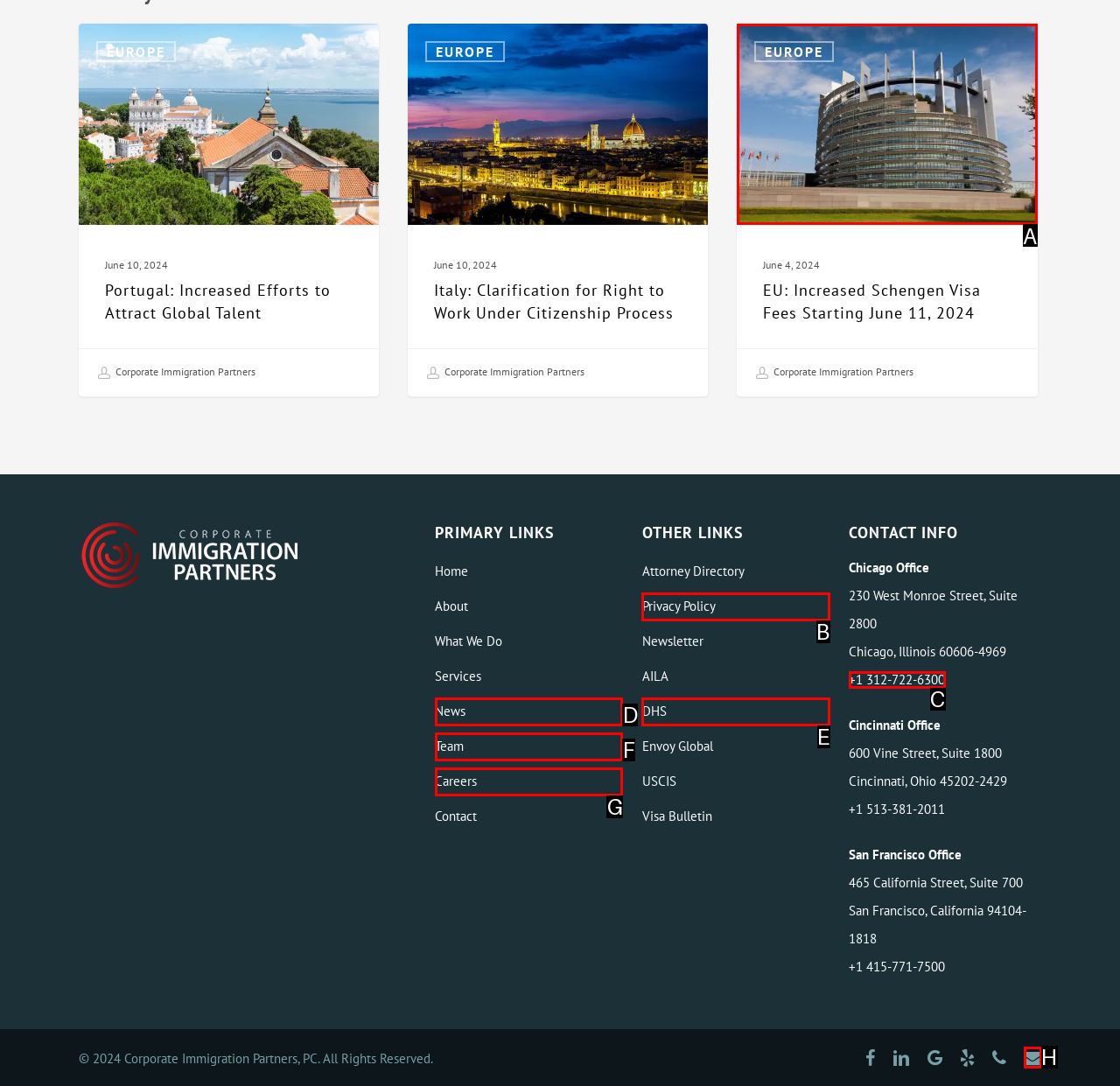Decide which HTML element to click to complete the task: Read the 'EU: Increased Schengen Visa Fees Starting June 11, 2024' article Provide the letter of the appropriate option.

A